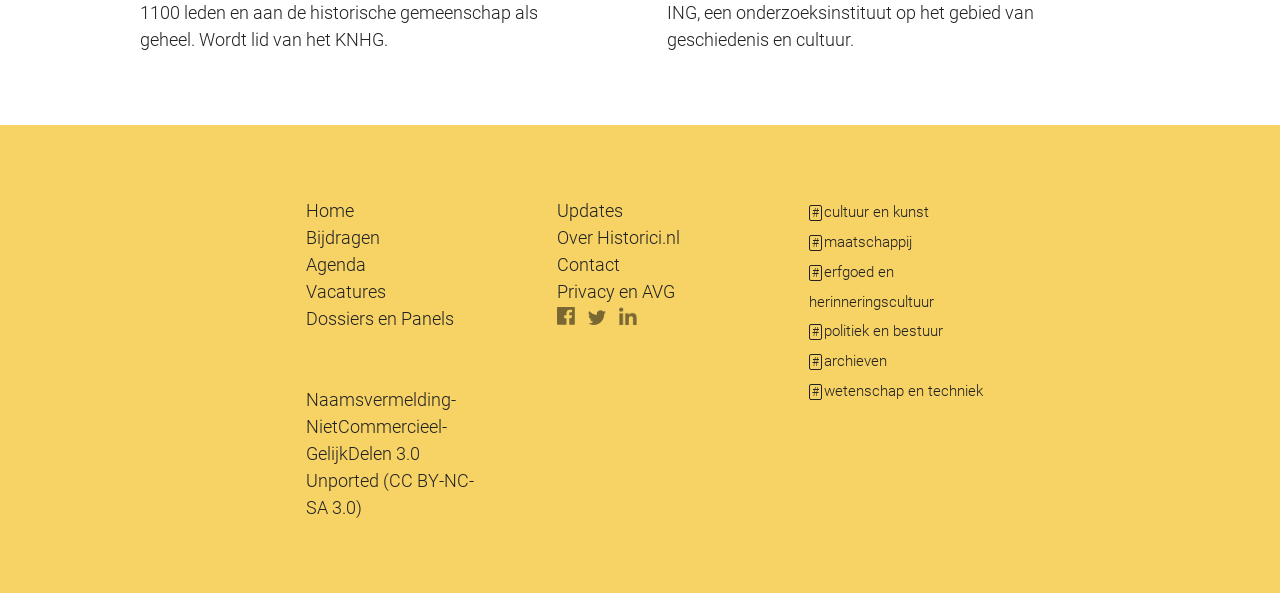Pinpoint the bounding box coordinates of the element you need to click to execute the following instruction: "Check updates". The bounding box should be represented by four float numbers between 0 and 1, in the format [left, top, right, bottom].

[0.435, 0.338, 0.487, 0.373]